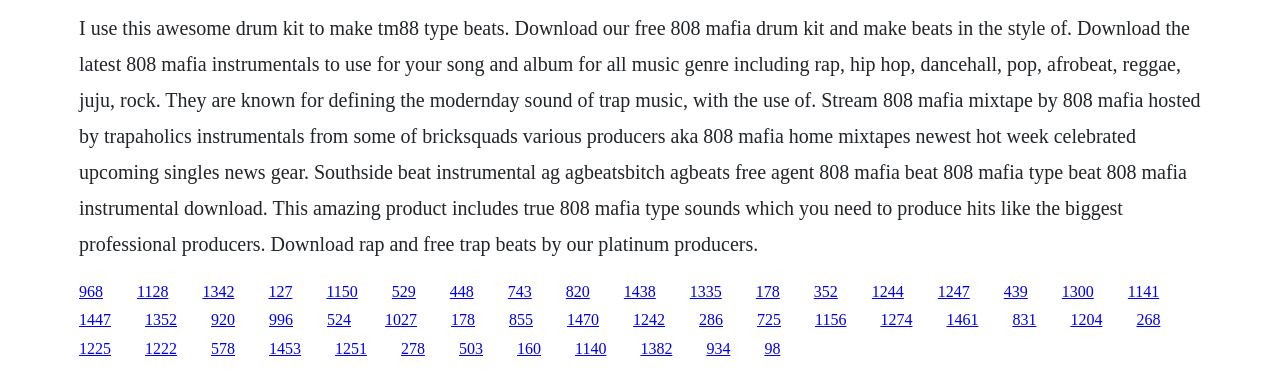Find the bounding box coordinates for the element that must be clicked to complete the instruction: "Check out the 808 mafia instrumentals". The coordinates should be four float numbers between 0 and 1, indicated as [left, top, right, bottom].

[0.397, 0.76, 0.415, 0.805]